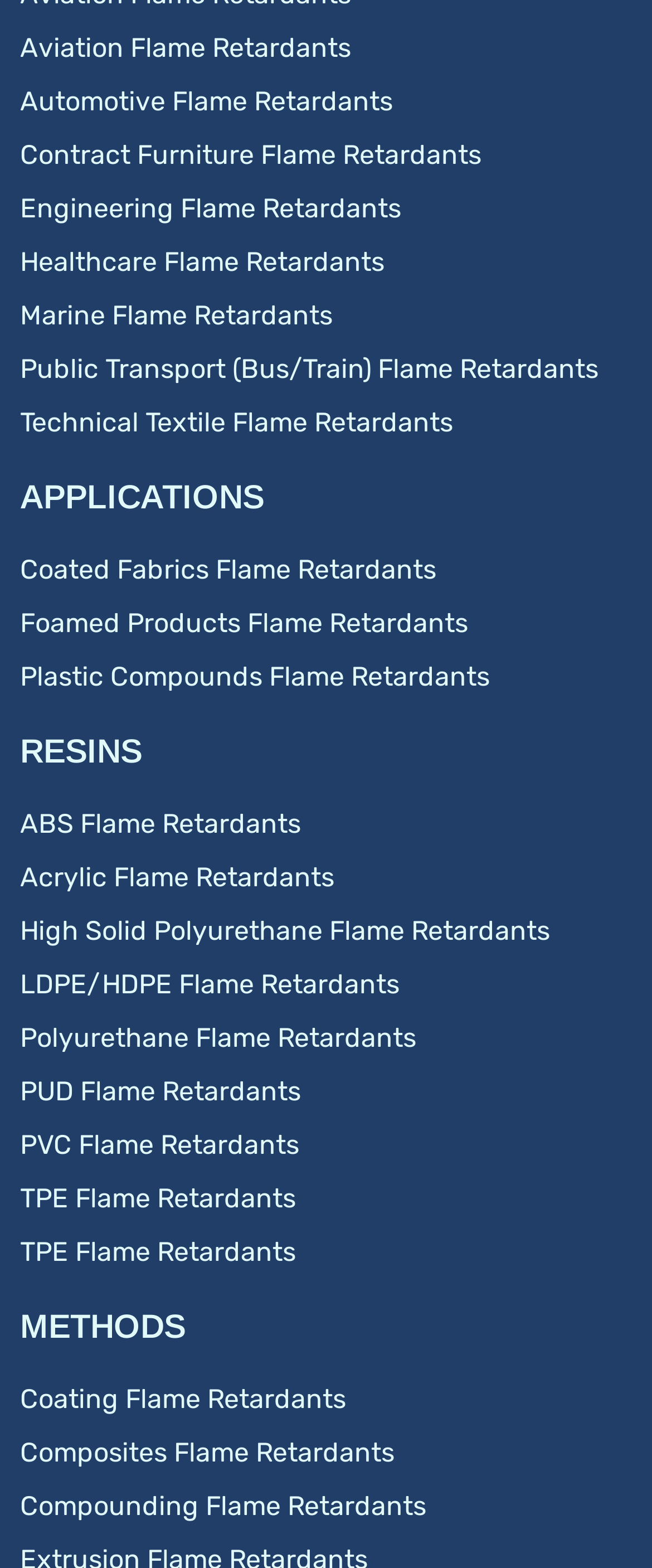Locate the bounding box coordinates of the clickable element to fulfill the following instruction: "Learn more about Camp Quality Wescarpade". Provide the coordinates as four float numbers between 0 and 1 in the format [left, top, right, bottom].

None